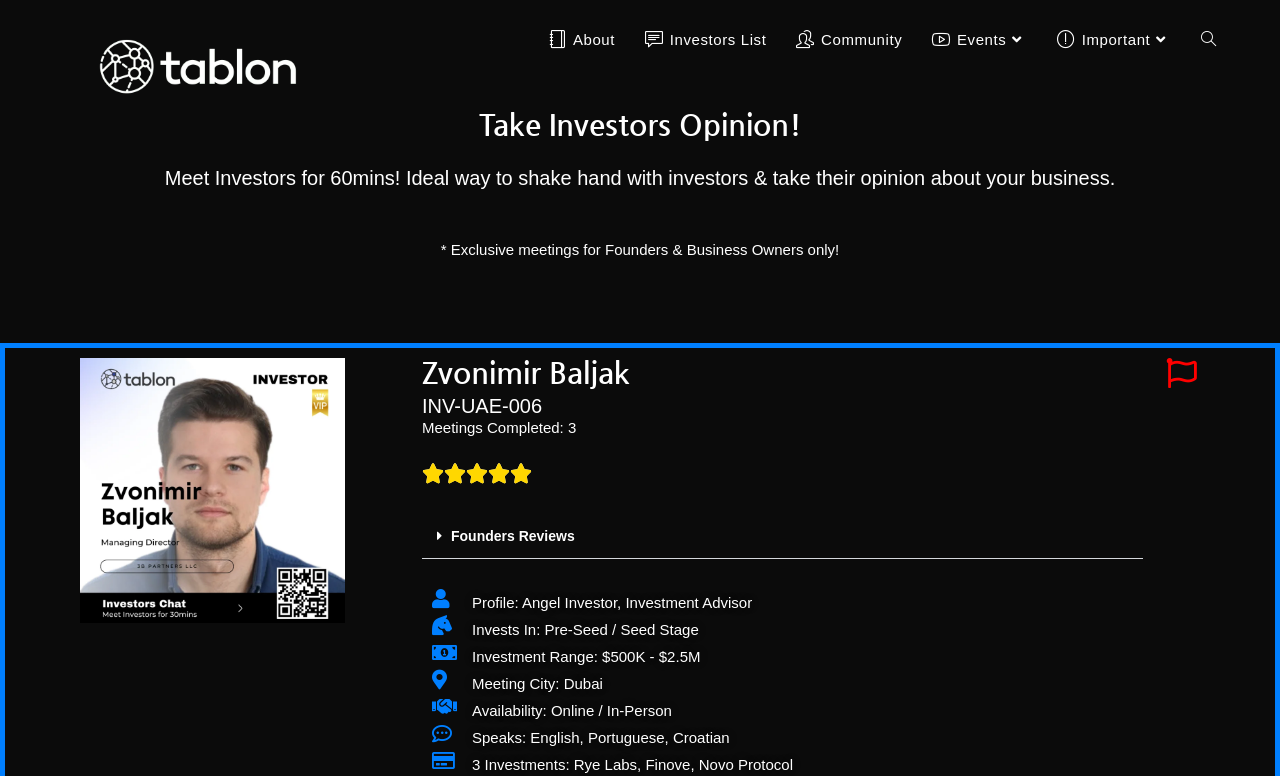Carefully observe the image and respond to the question with a detailed answer:
What is the rating of Zvonimir Baljak?

I found the answer by looking at the generic element that says '5/5' and is located below the profile information of Zvonimir Baljak. It also contains a star icon.